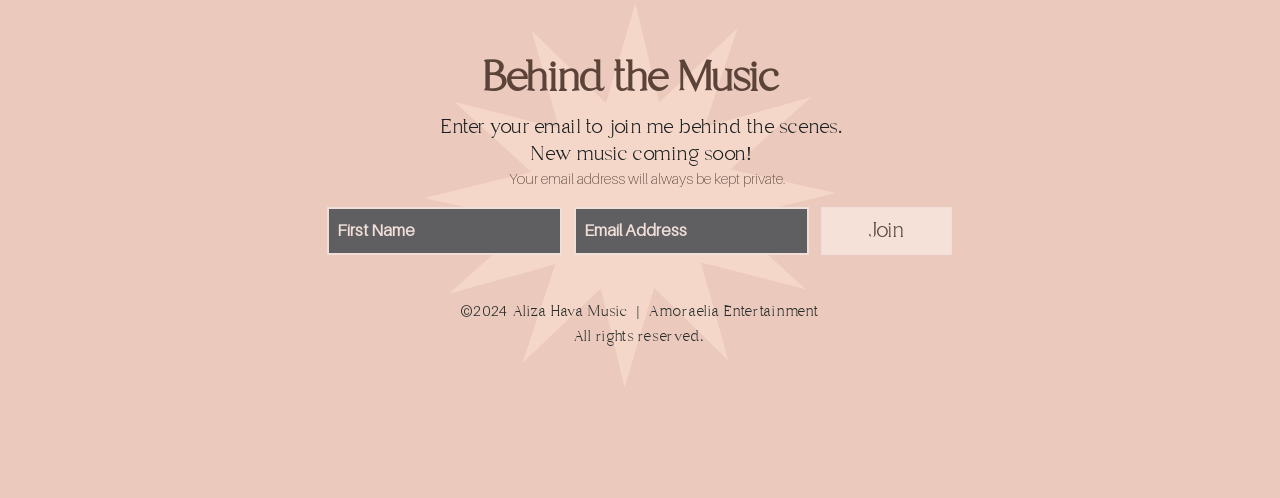What is the theme of the social media links?
Based on the visual details in the image, please answer the question thoroughly.

The social media links are presented in a section called 'Social Bar' and include links to music-related platforms such as Spotify and Apple Music, suggesting that the theme of the social media links is music.